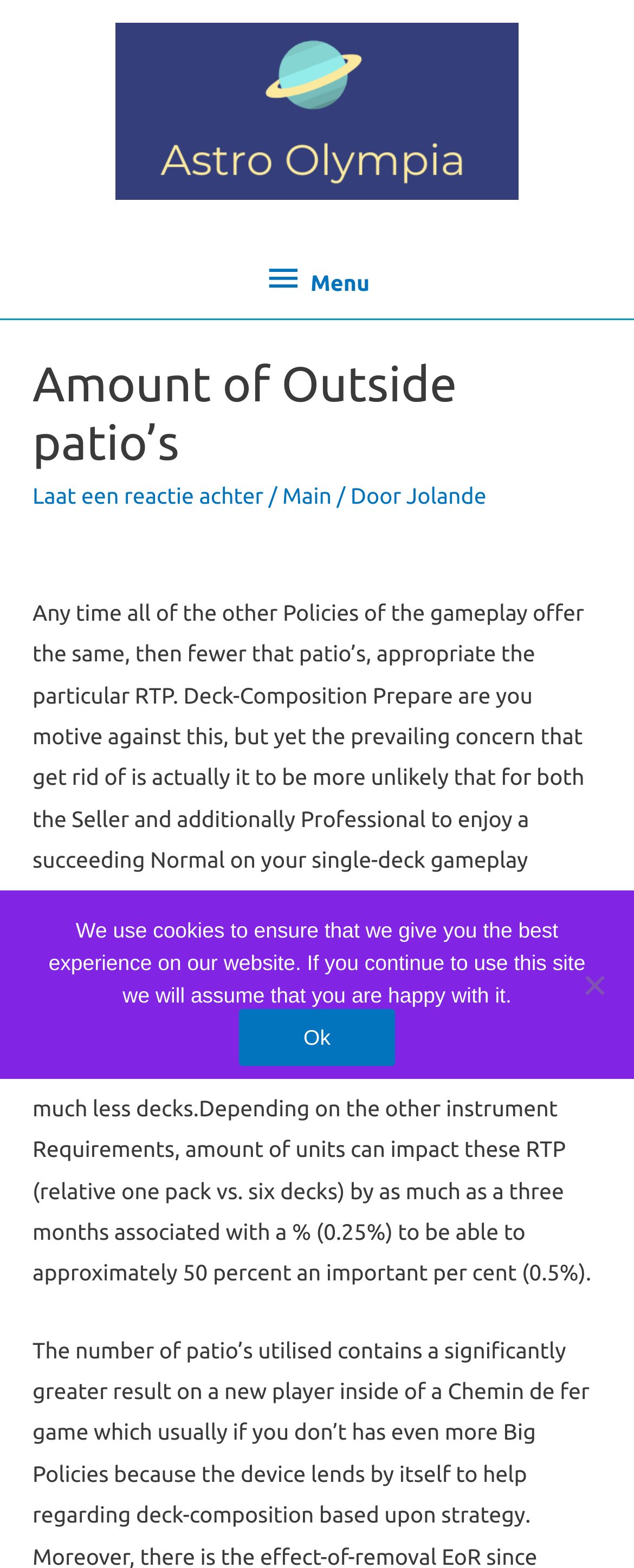What is the text below the link 'Main'?
Look at the image and answer with only one word or phrase.

/ Door